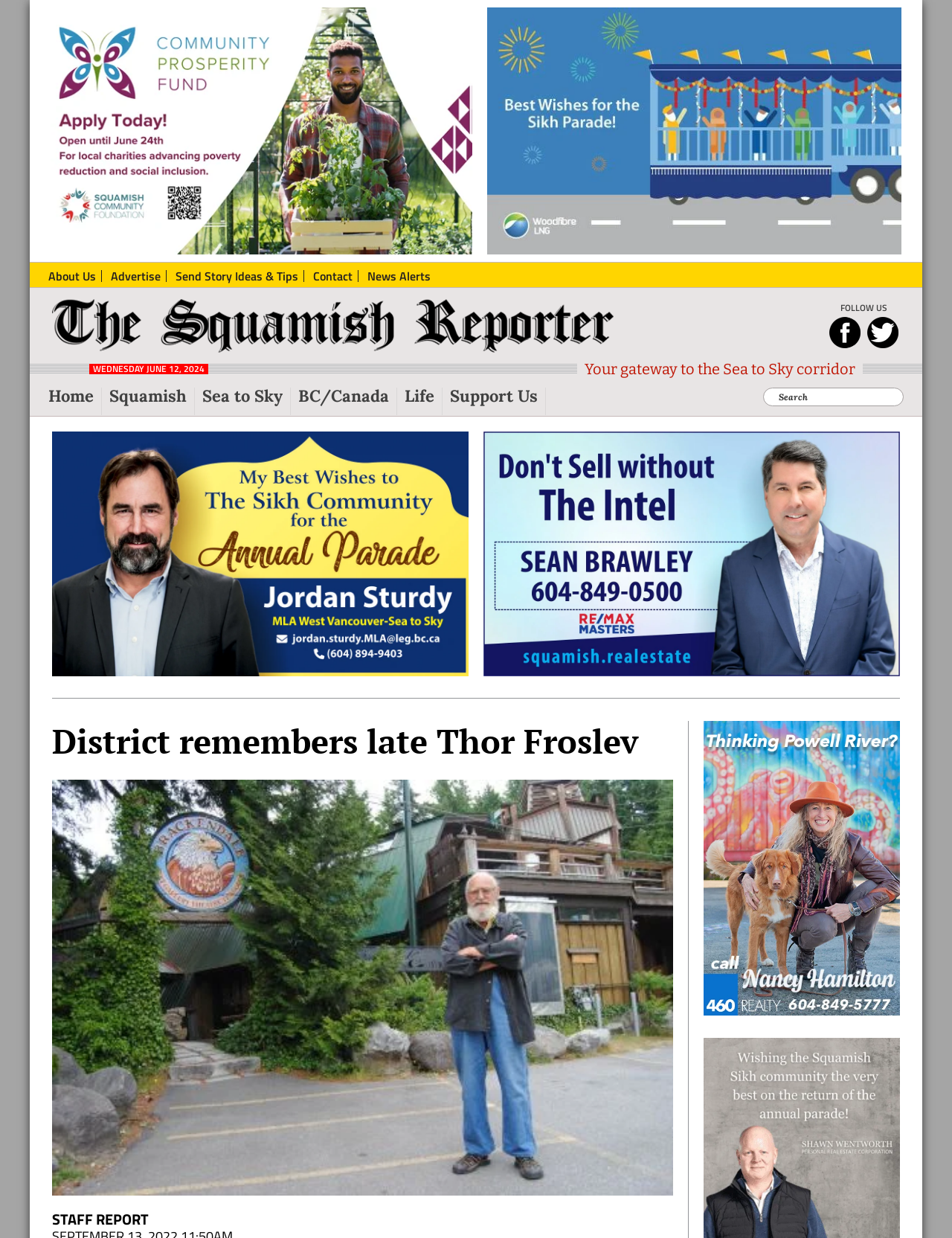Based on the image, please elaborate on the answer to the following question:
What is the name of the local artist mentioned in the article?

I found the answer by looking at the heading 'District remembers late Thor Froslev' which suggests that the article is about Thor Froslev, a local artist.